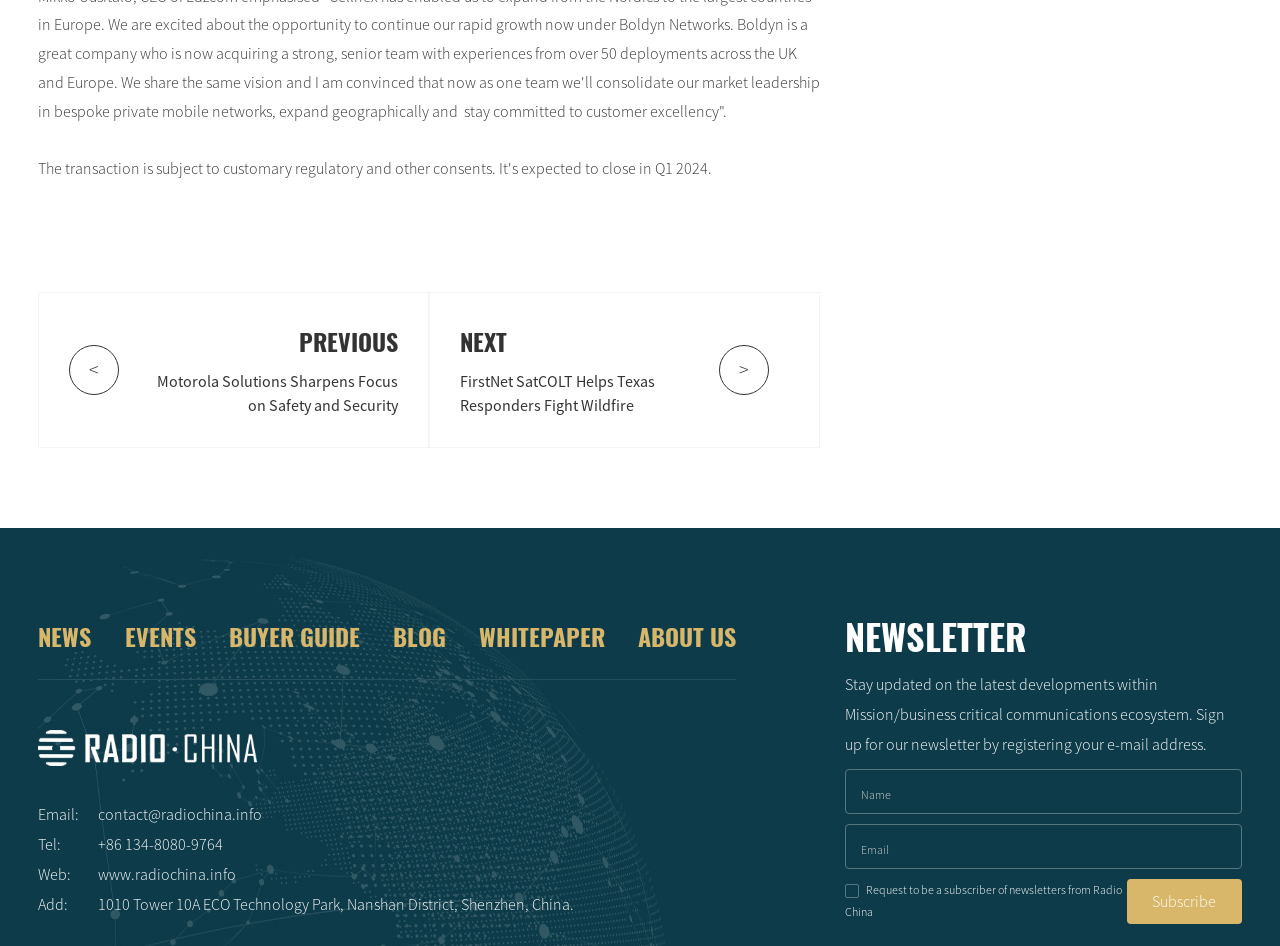Please identify the bounding box coordinates of the element's region that should be clicked to execute the following instruction: "Click on the 'PREVIOUS' link". The bounding box coordinates must be four float numbers between 0 and 1, i.e., [left, top, right, bottom].

[0.03, 0.309, 0.335, 0.474]